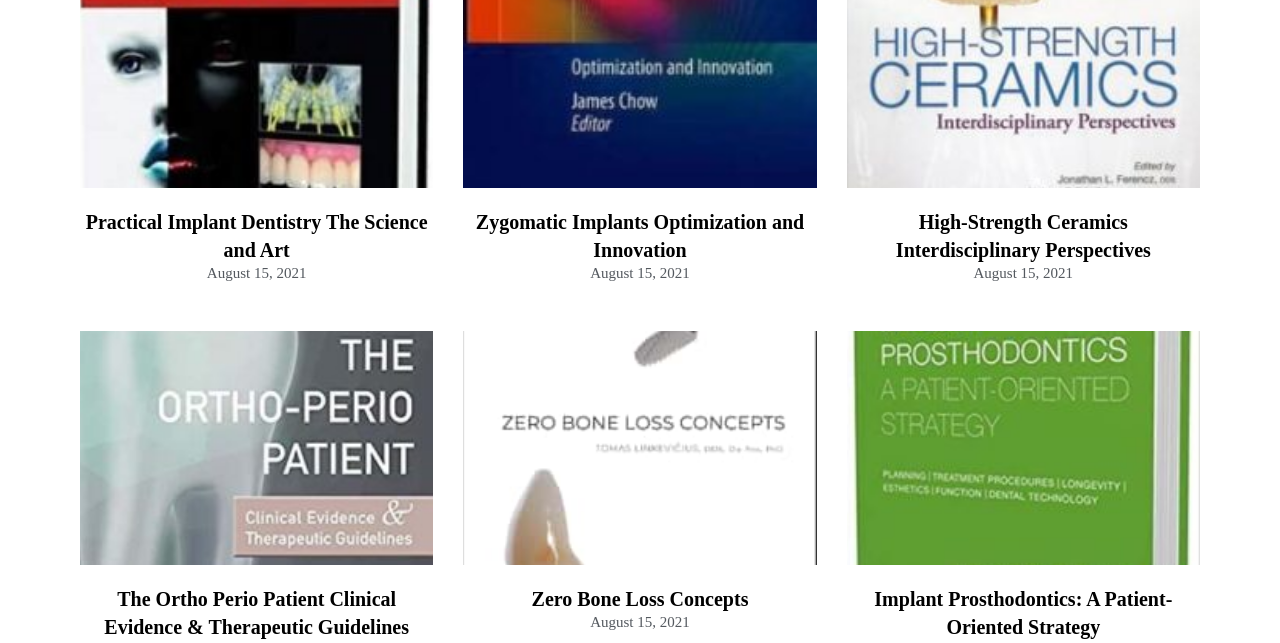Please identify the bounding box coordinates of the area that needs to be clicked to fulfill the following instruction: "view The Ortho Perio Patient Clinical Evidence & Therapeutic Guidelines."

[0.082, 0.914, 0.32, 0.992]